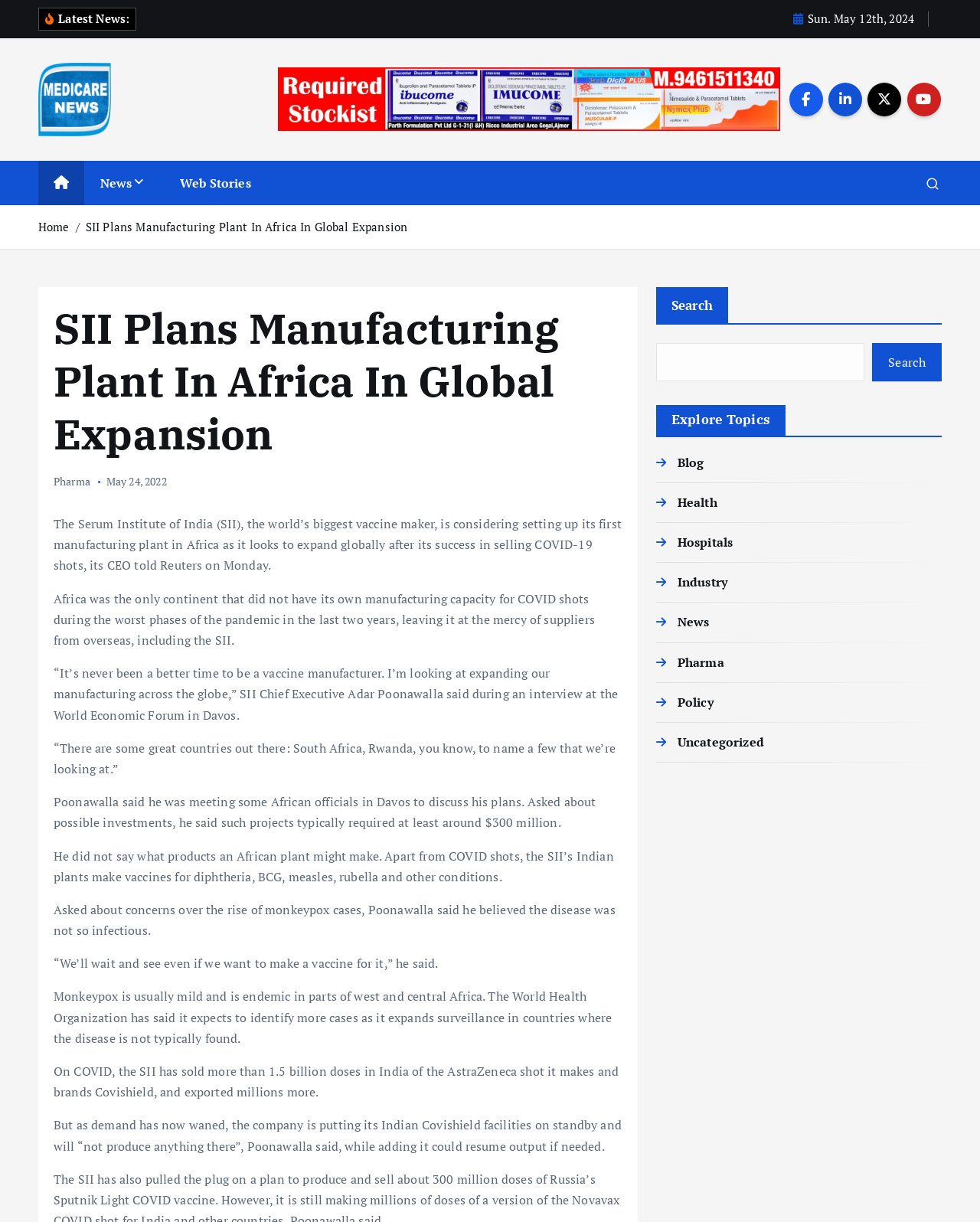Extract the bounding box coordinates for the UI element described as: "Uncategorized".

[0.669, 0.601, 0.78, 0.614]